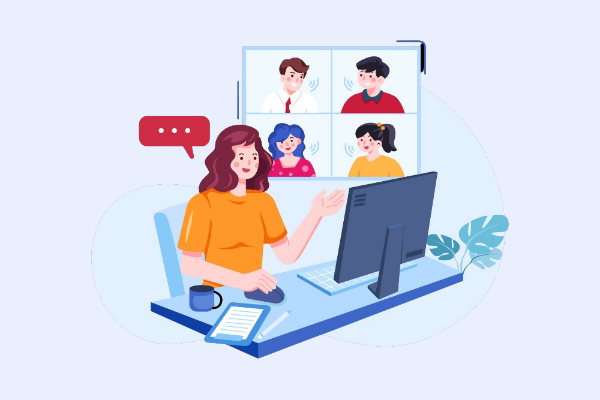Please answer the following question using a single word or phrase: 
How many participants are in the video call?

Four